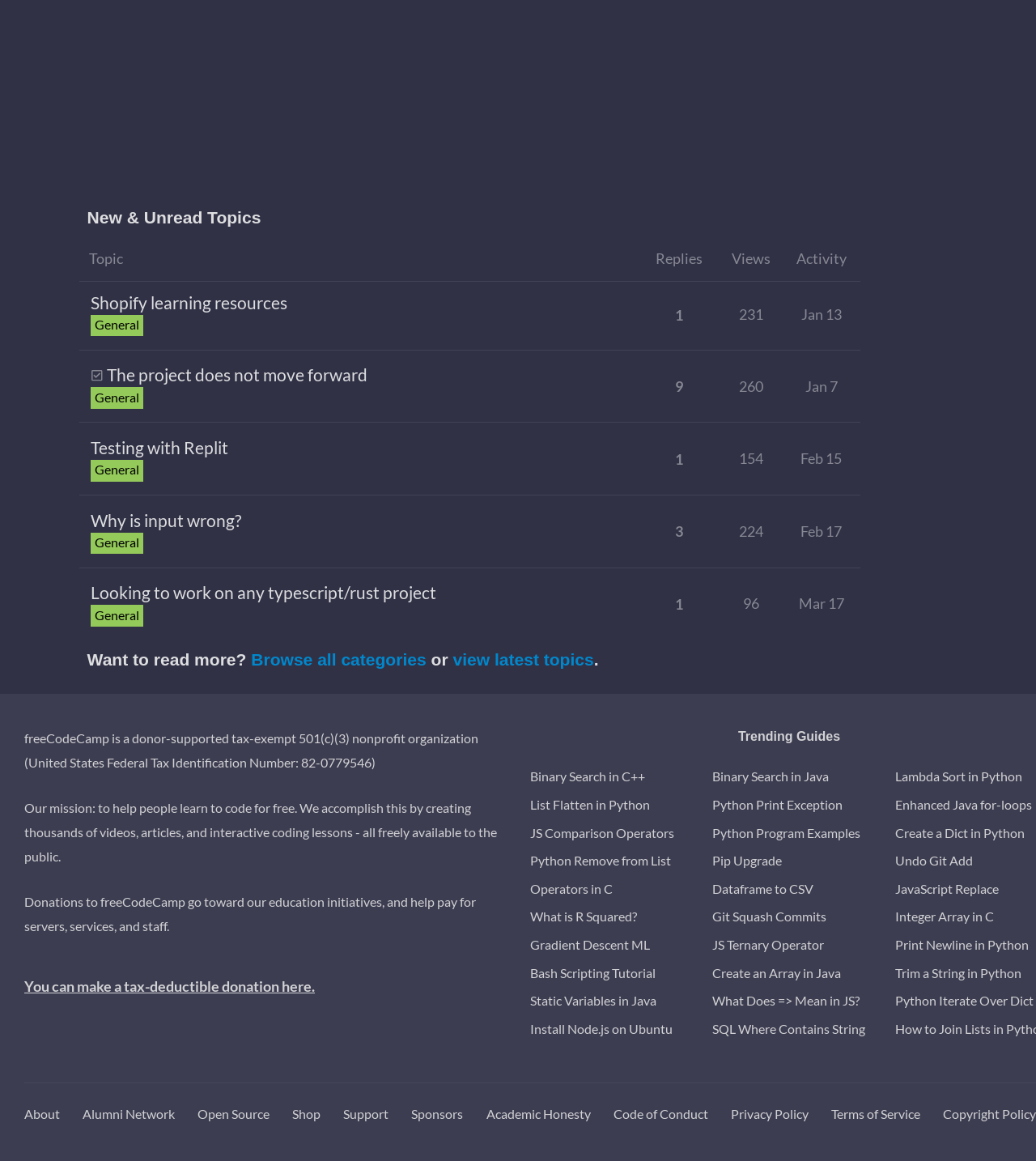Given the element description, predict the bounding box coordinates in the format (top-left x, top-left y, bottom-right x, bottom-right y). Make sure all values are between 0 and 1. Here is the element description: Privacy Policy

[0.701, 0.947, 0.784, 0.972]